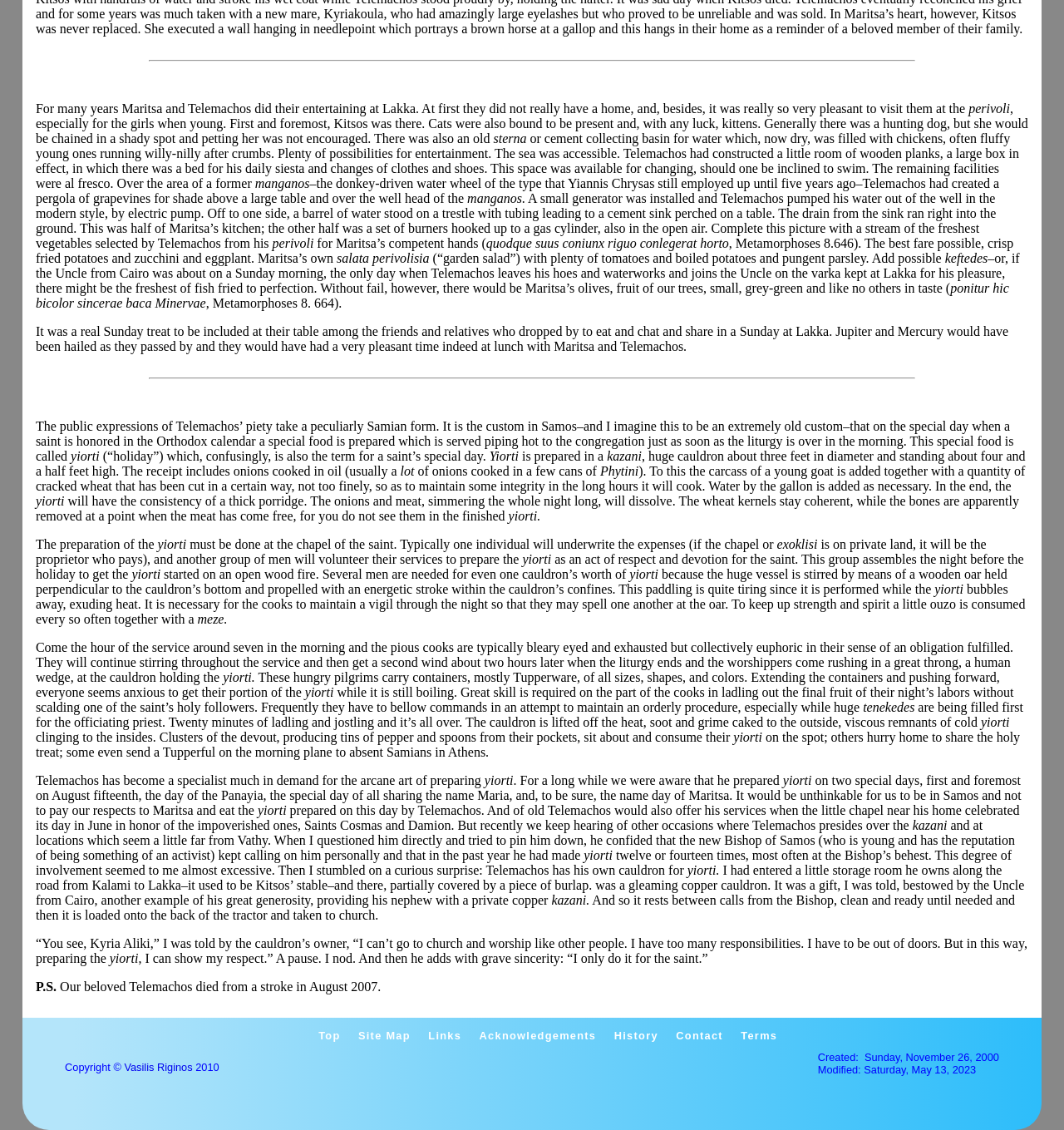Carefully examine the image and provide an in-depth answer to the question: What is the name of Telemachos' wife?

According to the text, Telemachos' wife is named Maritsa, and her name day is celebrated on August 15th.